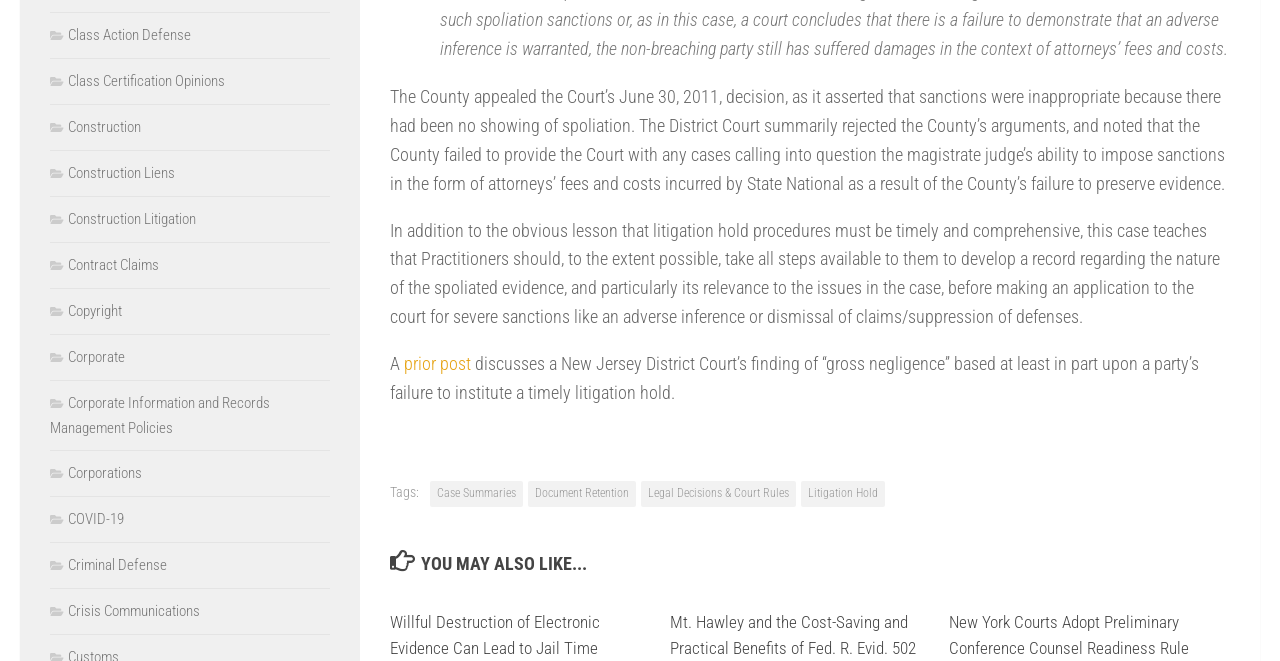Please determine the bounding box coordinates for the element that should be clicked to follow these instructions: "View Case Summaries".

[0.336, 0.728, 0.409, 0.767]